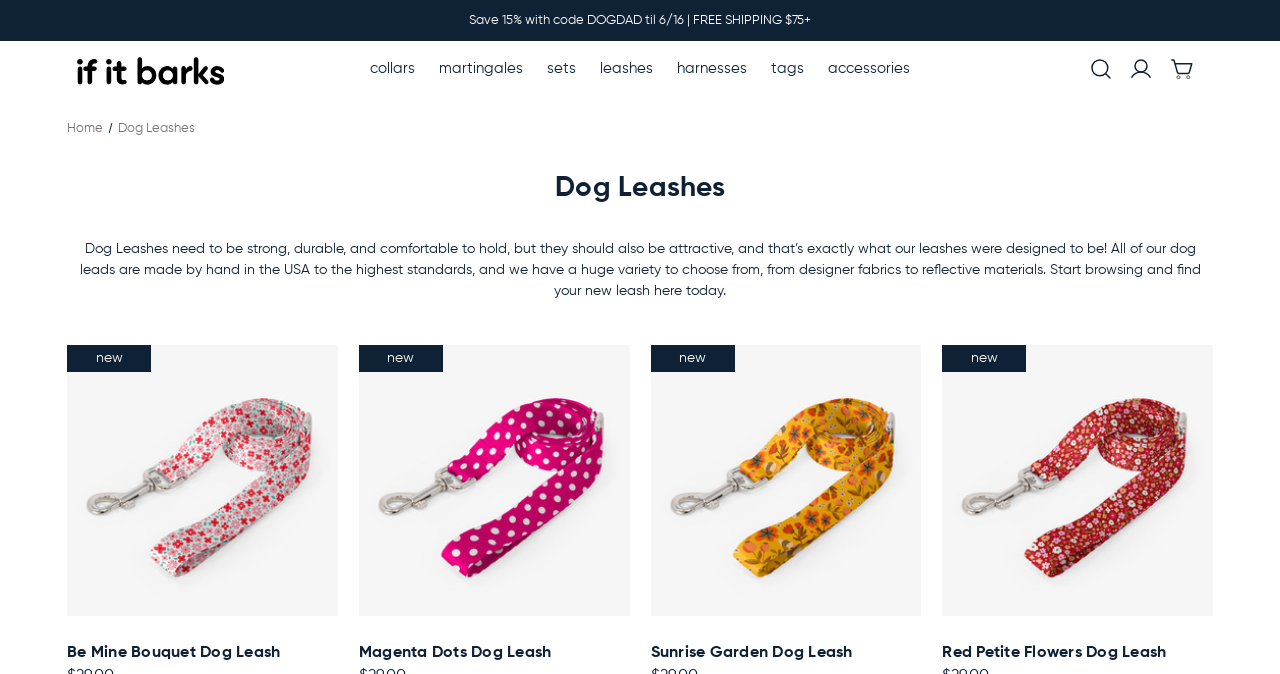Reply to the question below using a single word or brief phrase:
What is the discount code for 15% off?

DOGDAD